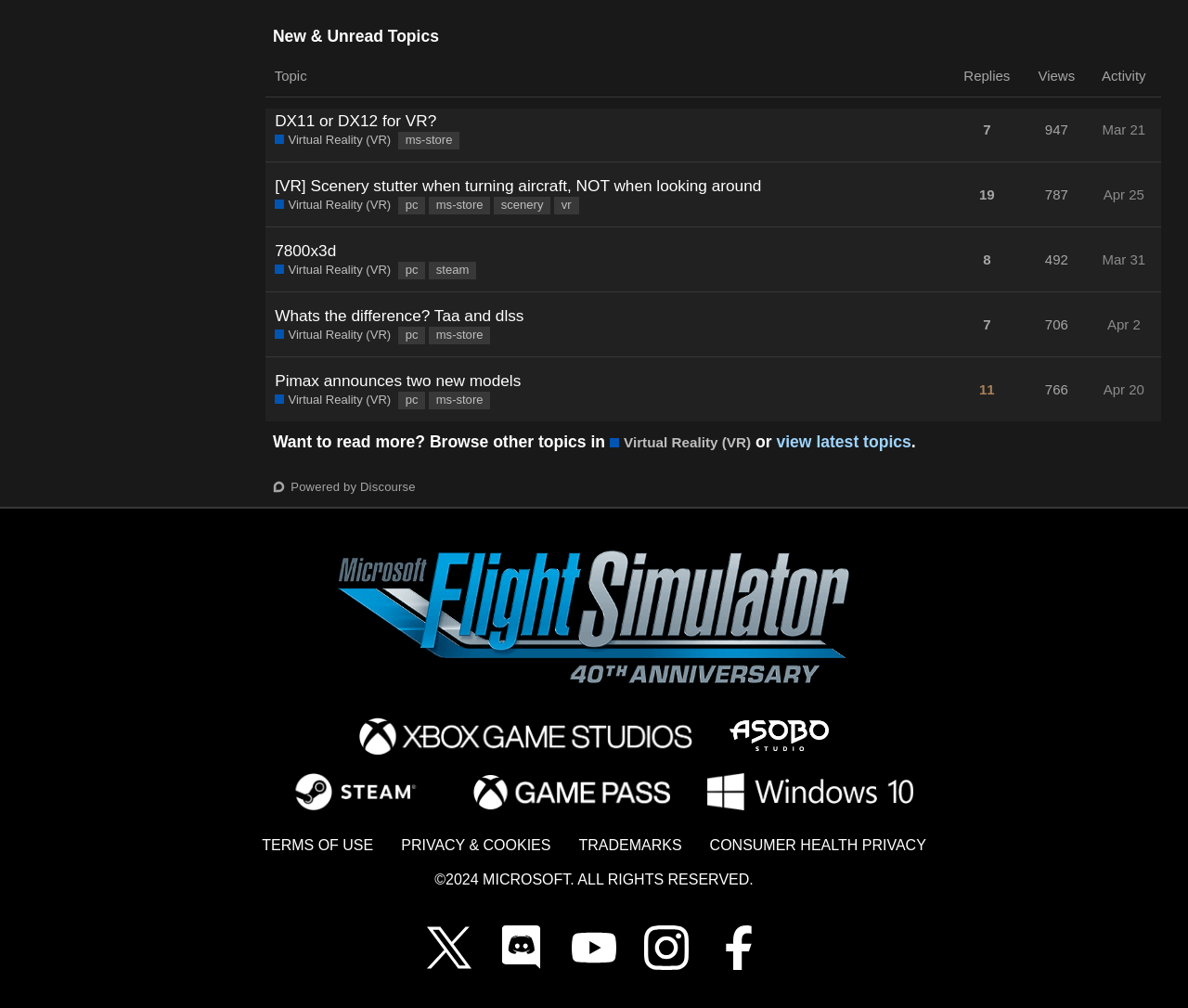What is the category of the topic 'DX11 or DX12 for VR?'
Refer to the image and give a detailed response to the question.

The category of the topic 'DX11 or DX12 for VR?' can be determined by looking at the link 'Virtual Reality (VR)' associated with the topic, which indicates that the topic belongs to the Virtual Reality (VR) category.